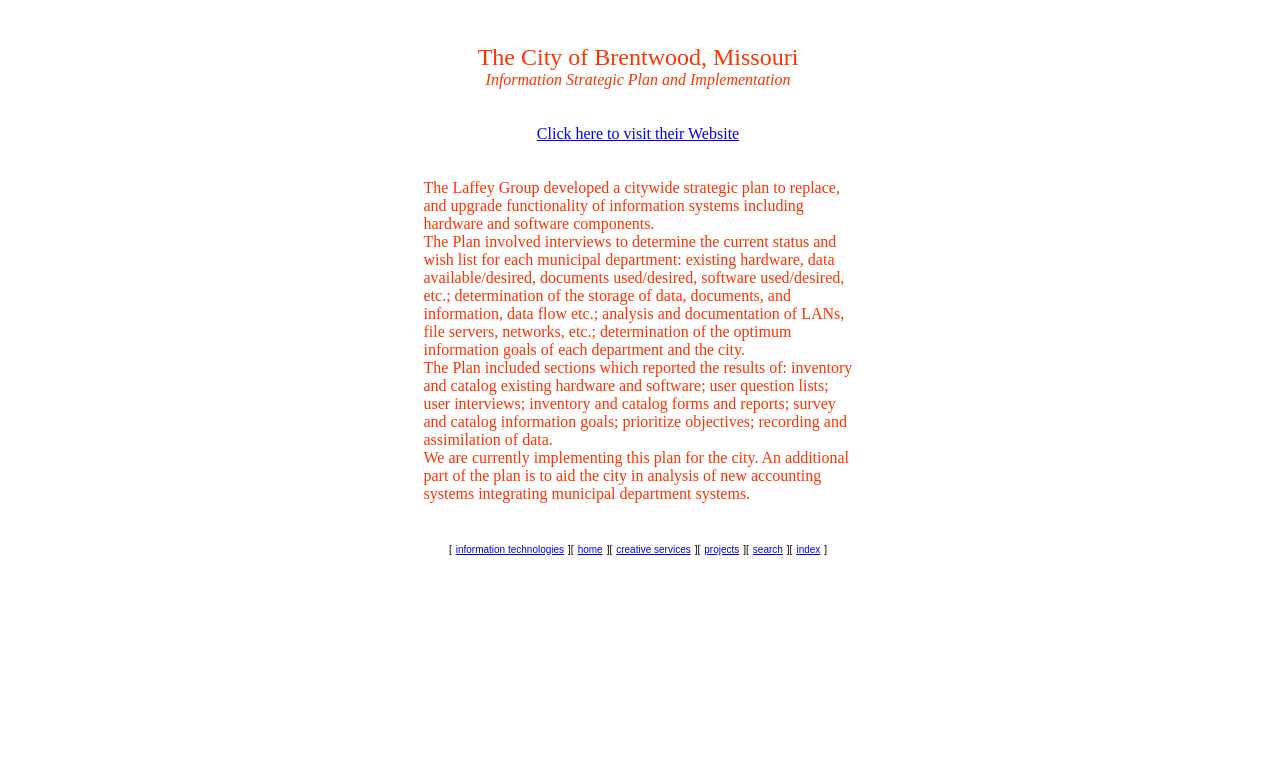Please examine the image and provide a detailed answer to the question: What is the city's strategic plan about?

Based on the webpage content, the city's strategic plan is about replacing and upgrading the functionality of information systems, including hardware and software components, and integrating municipal department systems.